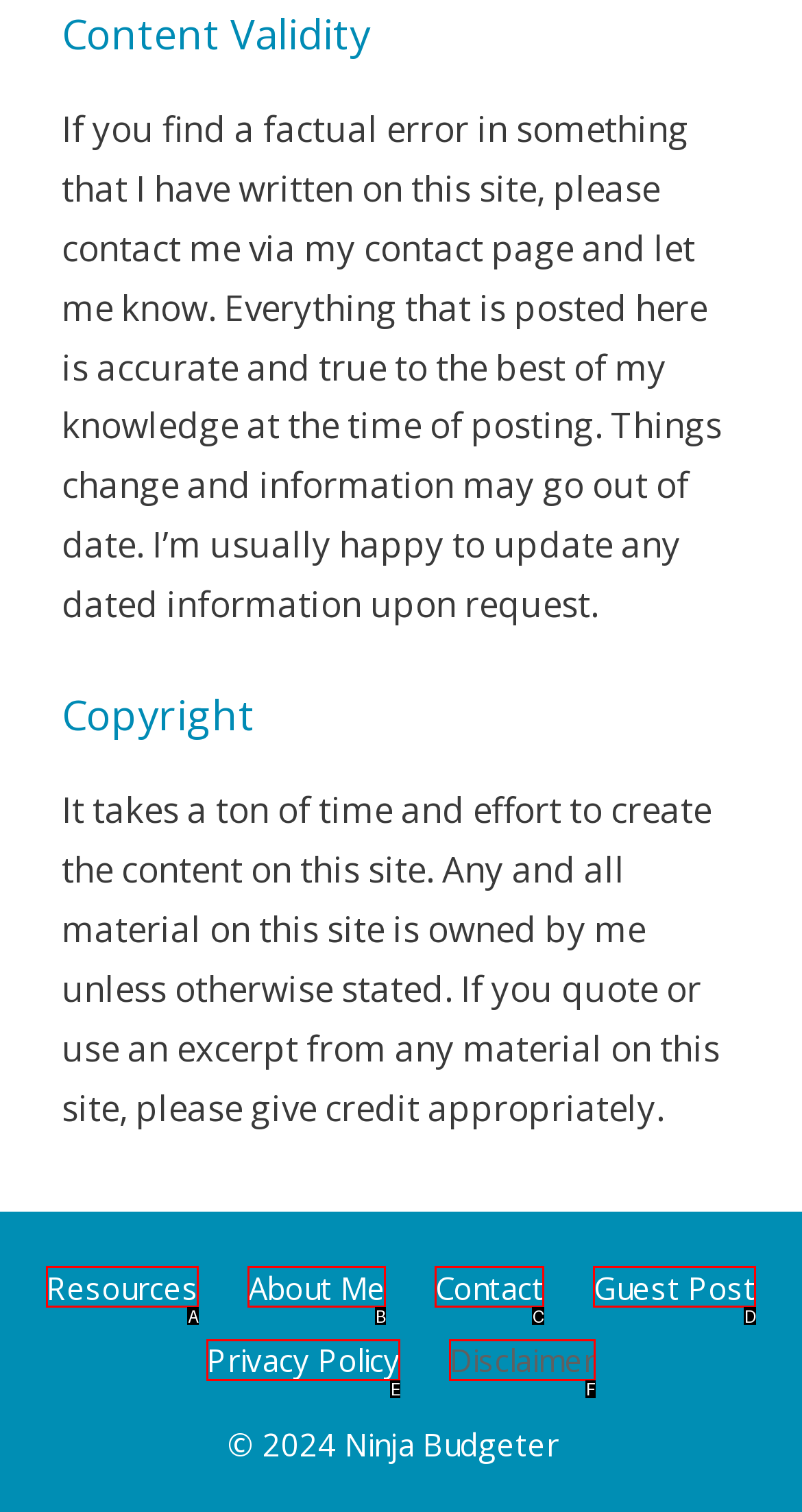From the choices provided, which HTML element best fits the description: alt="New York Health Foundation"? Answer with the appropriate letter.

None